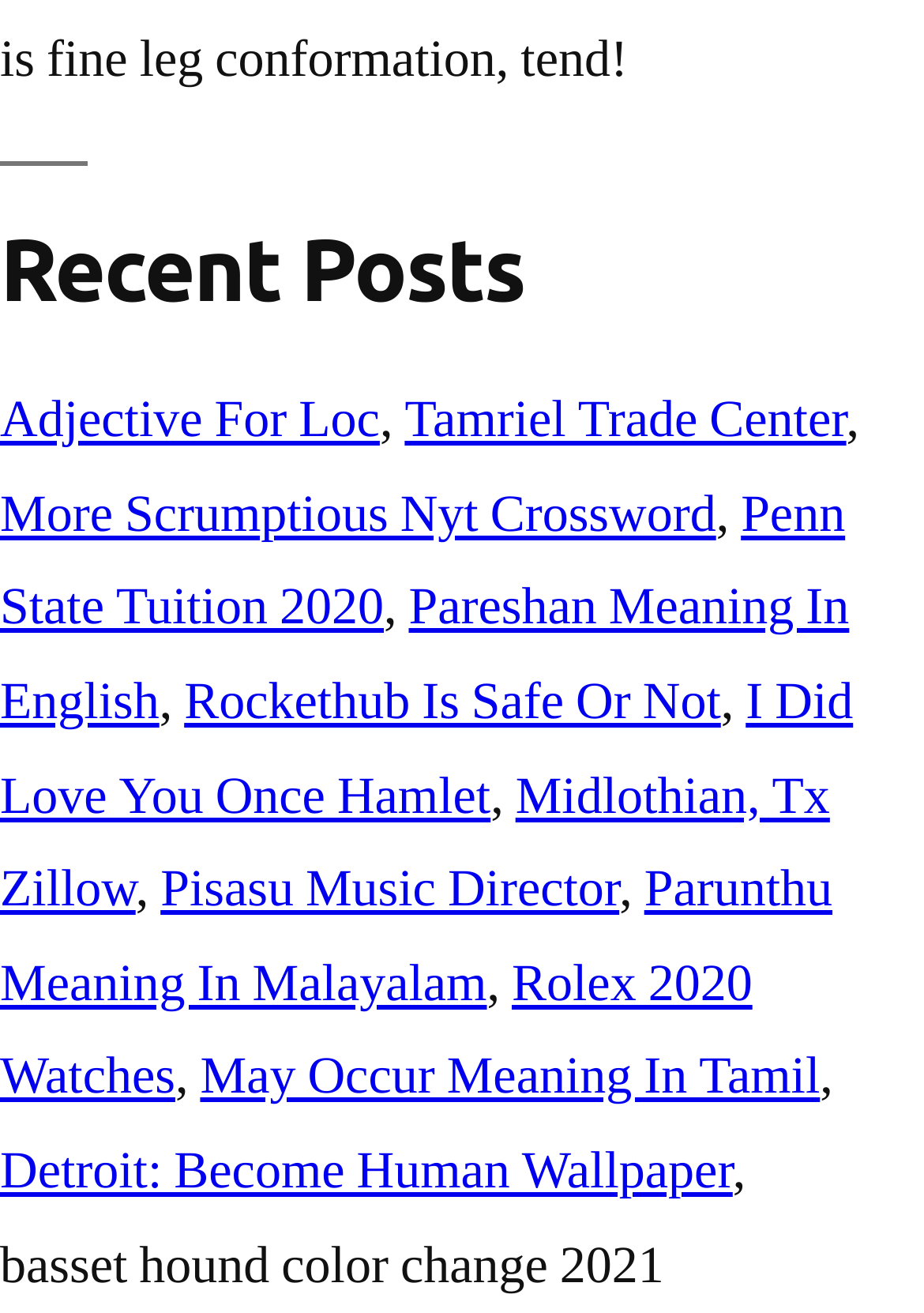Answer the question in a single word or phrase:
What is the text above the footer section?

basset hound color change 2021